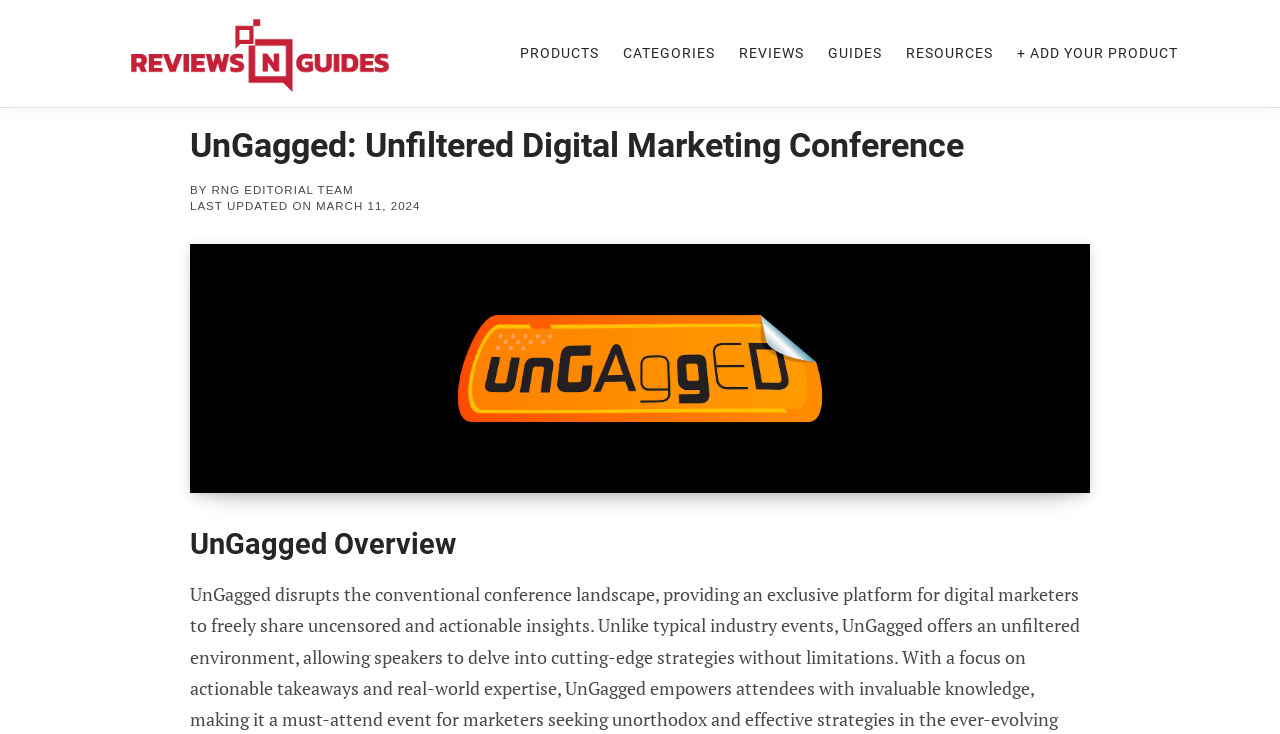Please predict the bounding box coordinates of the element's region where a click is necessary to complete the following instruction: "View the 'UnGagged' image". The coordinates should be represented by four float numbers between 0 and 1, i.e., [left, top, right, bottom].

[0.148, 0.333, 0.852, 0.672]